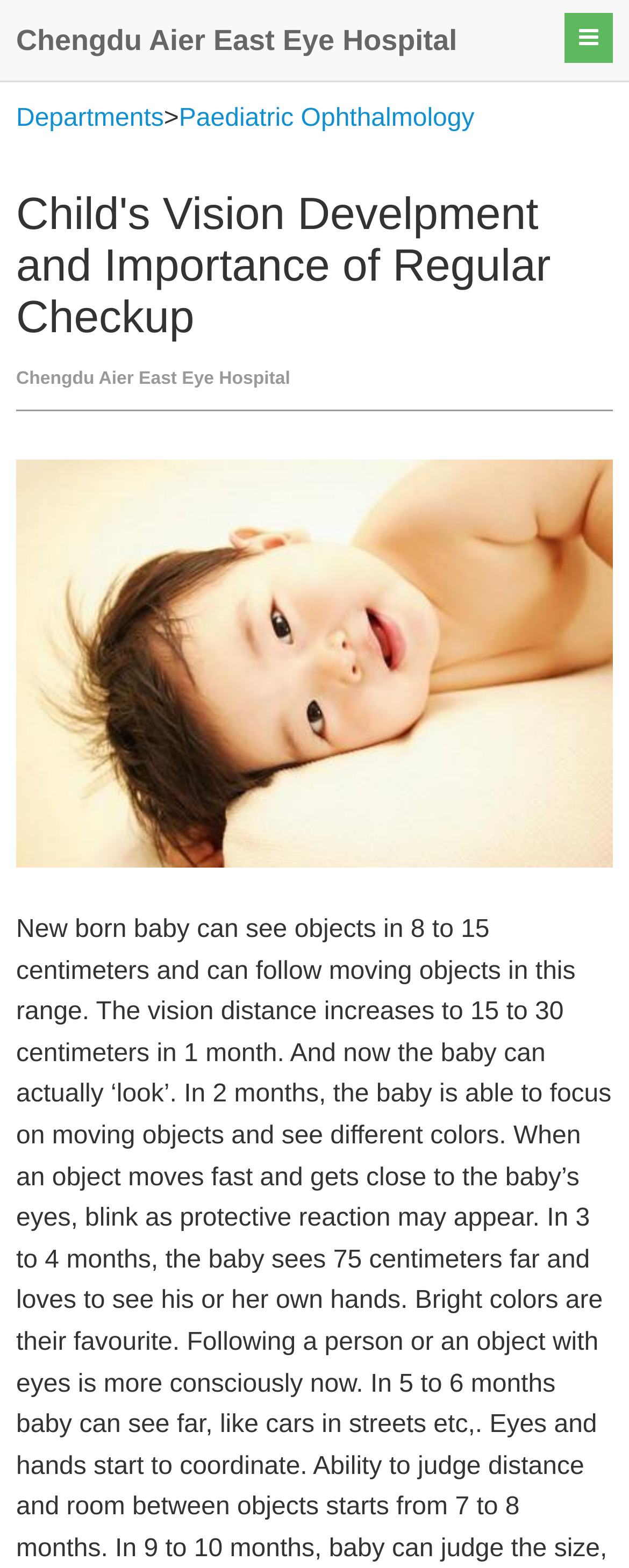Locate and extract the headline of this webpage.

Chengdu Aier East Eye Hospital